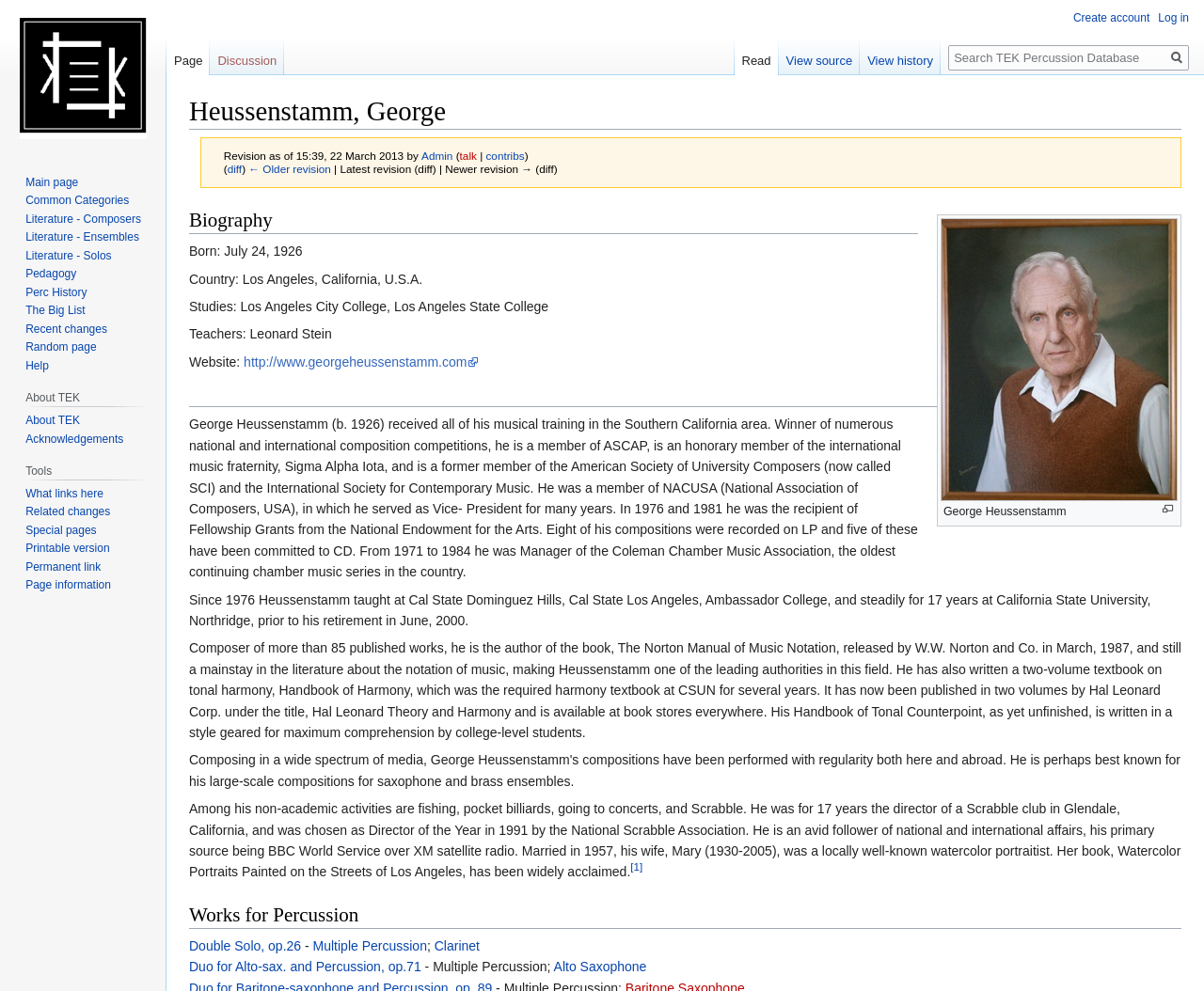Please answer the following question as detailed as possible based on the image: 
What is the name of the college where George Heussenstamm taught for 17 years?

I found the answer by reading the text under the 'Biography' section, which mentions that George Heussenstamm taught at California State University, Northridge for 17 years.